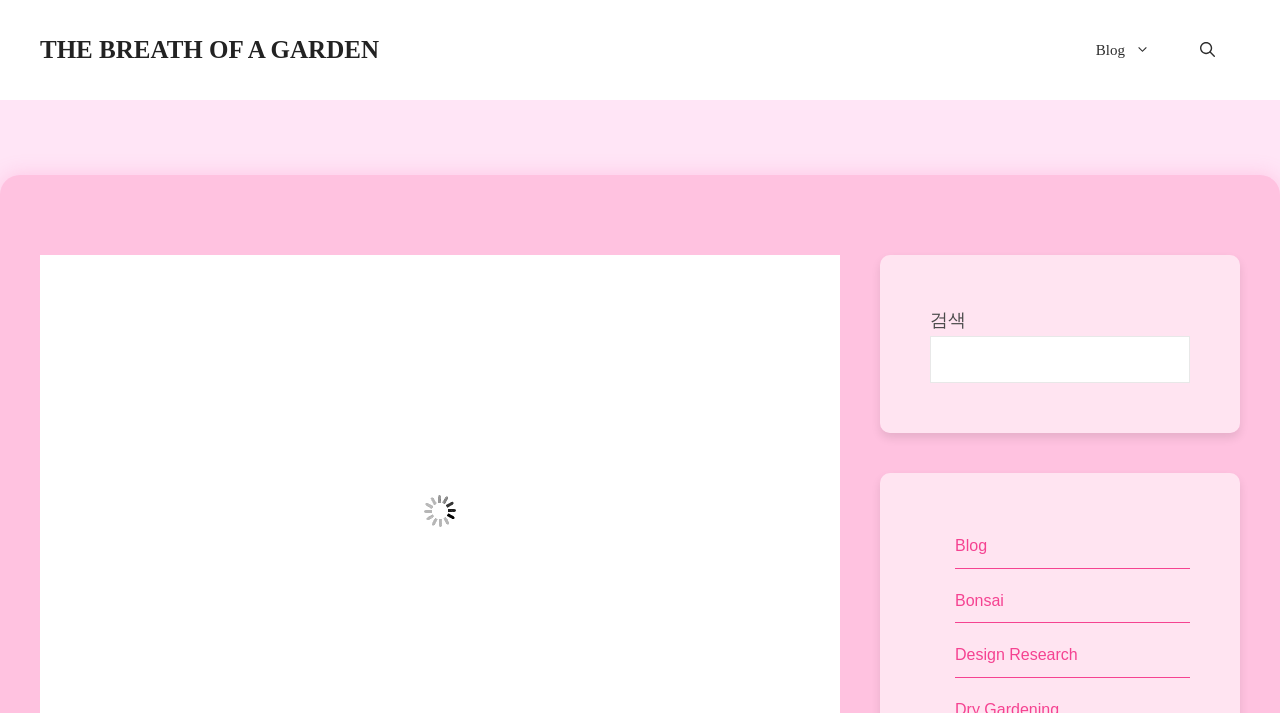What is the purpose of the search box?
Refer to the image and give a detailed answer to the question.

I inferred the purpose of the search box by looking at its location and the text '검색' (which means 'search' in Korean) next to it, indicating that it is used for searching.